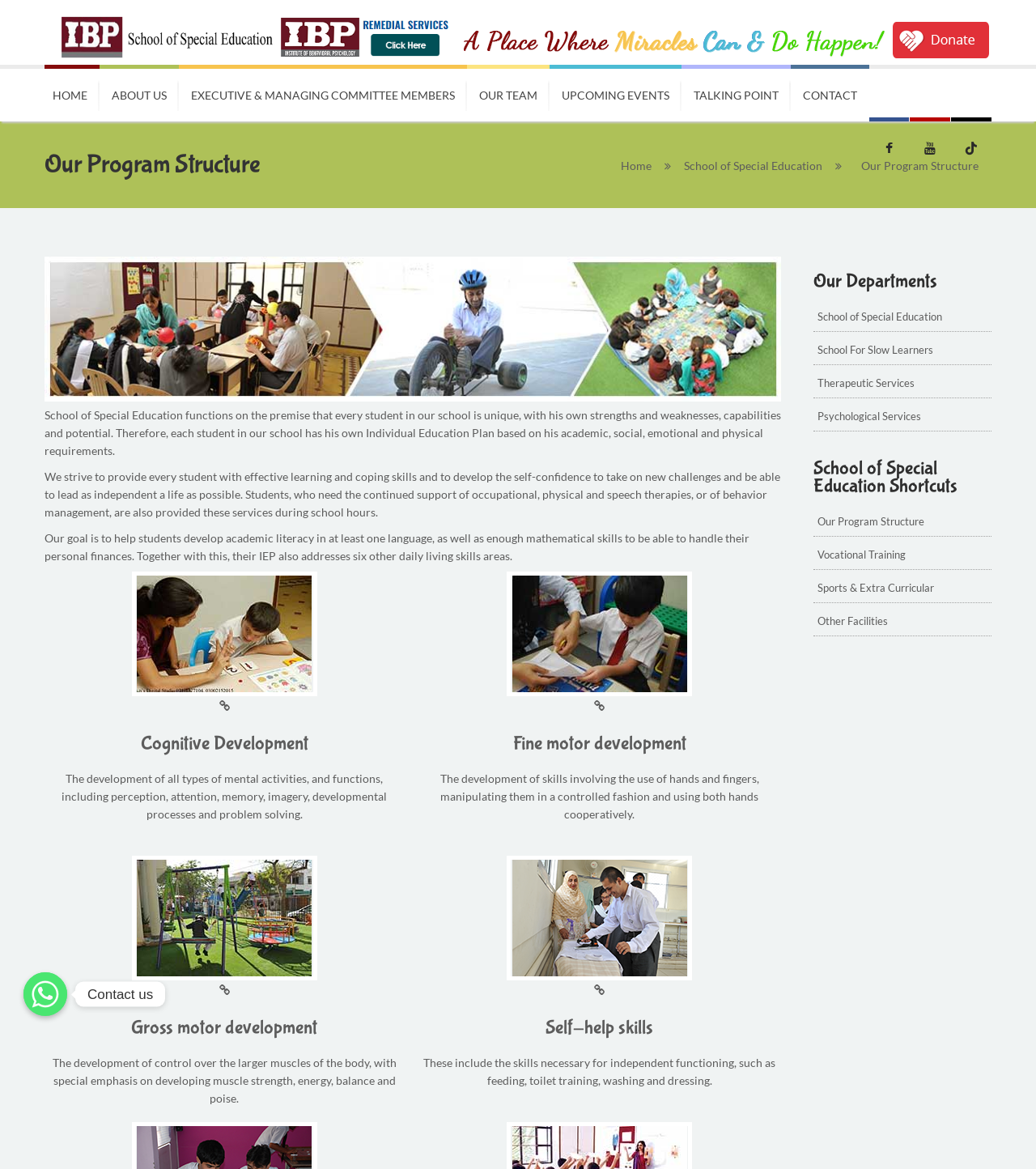What is the name of the organization?
Using the visual information, answer the question in a single word or phrase.

IBP Institute of Behavioral Psychology